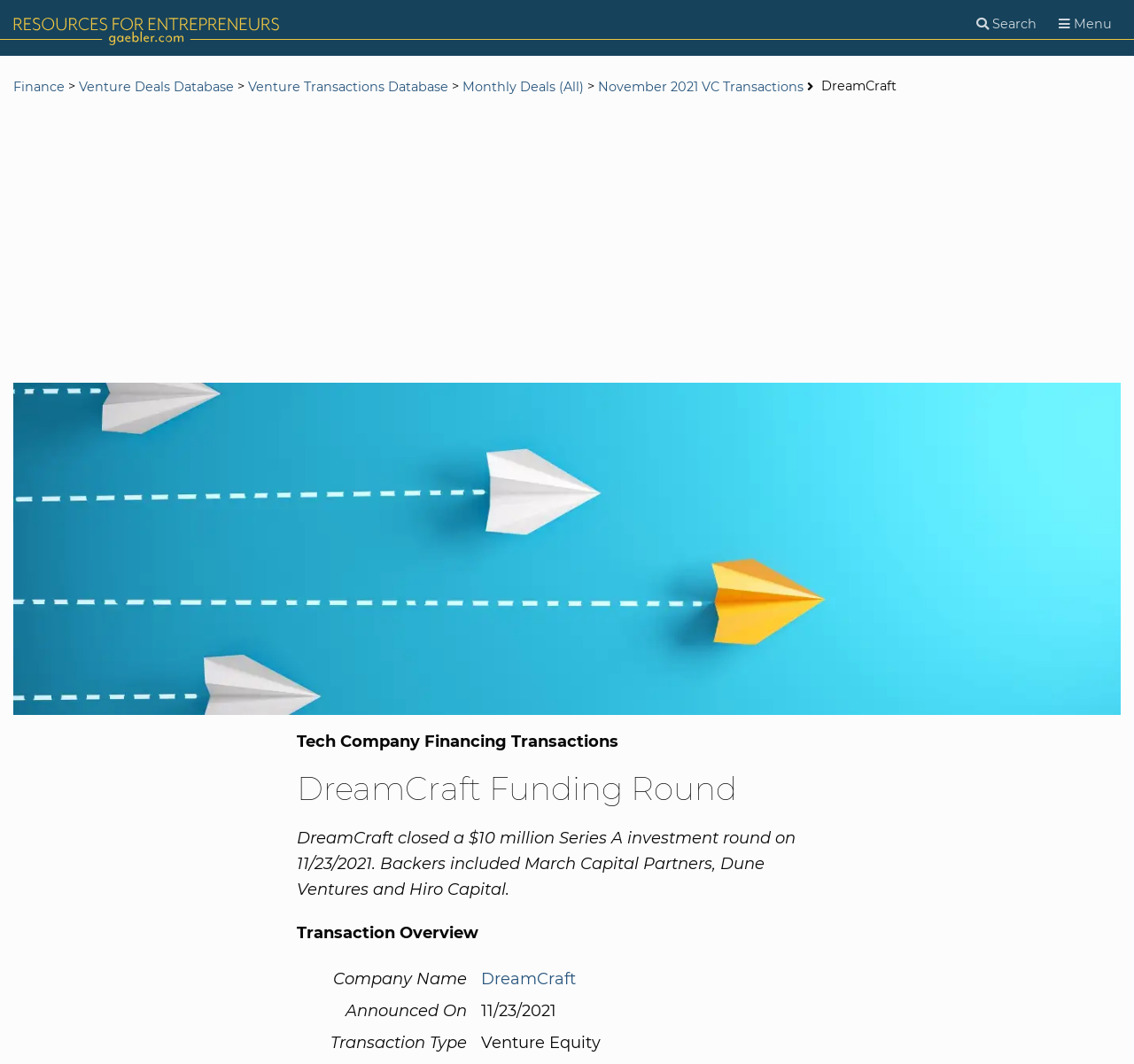Please locate the bounding box coordinates of the element that should be clicked to achieve the given instruction: "View venture deals database".

[0.07, 0.074, 0.206, 0.089]